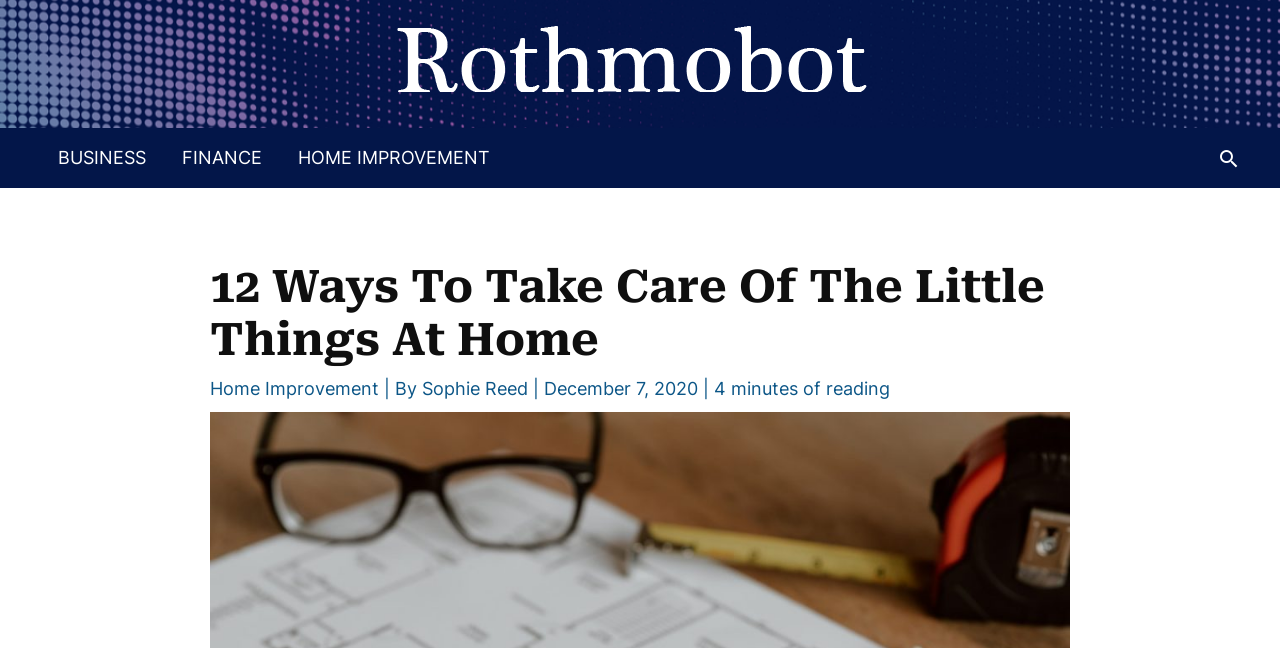Convey a detailed summary of the webpage, mentioning all key elements.

The webpage appears to be an article about home maintenance tasks, specifically 12 money-saving tasks. At the top left of the page, there is a logo of "Rothmobot" with a link to the website. Below the logo, there are three links to categories: "BUSINESS", "FINANCE", and "HOME IMPROVEMENT", which are aligned horizontally.

On the top right side of the page, there is a search icon link. Below the search icon, the main content of the article begins. The title of the article is "12 Ways To Take Care Of The Little Things At Home", which is a heading. Under the title, there is a link to "Home Improvement" and the author's name, "Sophie Reed", along with the date "December 7, 2020" and an estimated reading time of "4 minutes of reading".

The overall structure of the page is simple, with a clear hierarchy of elements. The main content is focused on the article, with supporting links and information provided above and below the title.